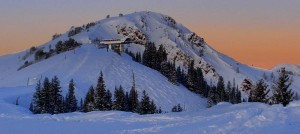Give a short answer to this question using one word or a phrase:
What type of trees are on the mountain peak?

evergreen